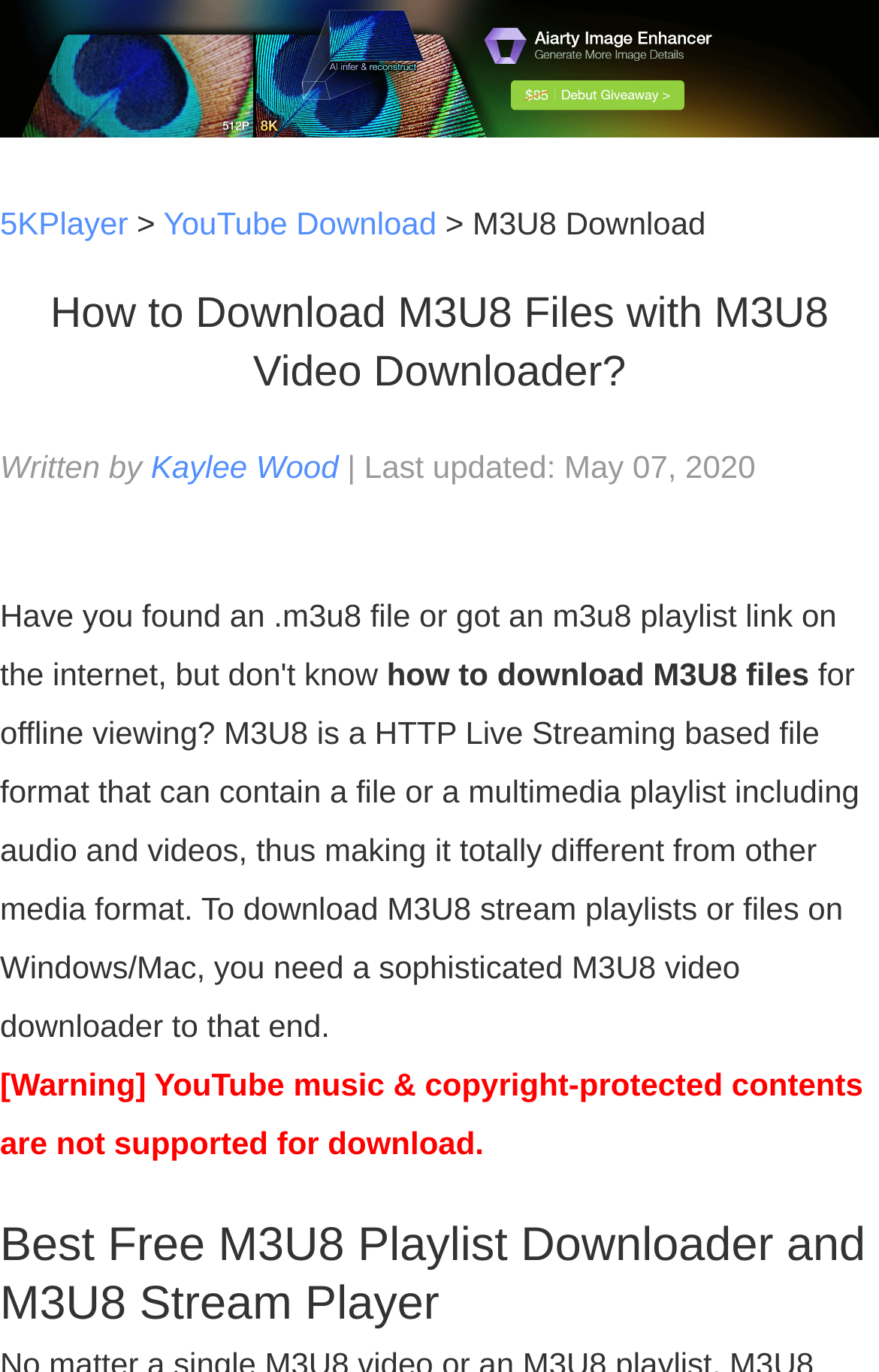Give a one-word or short-phrase answer to the following question: 
What is the last updated date of the webpage content?

May 07, 2020